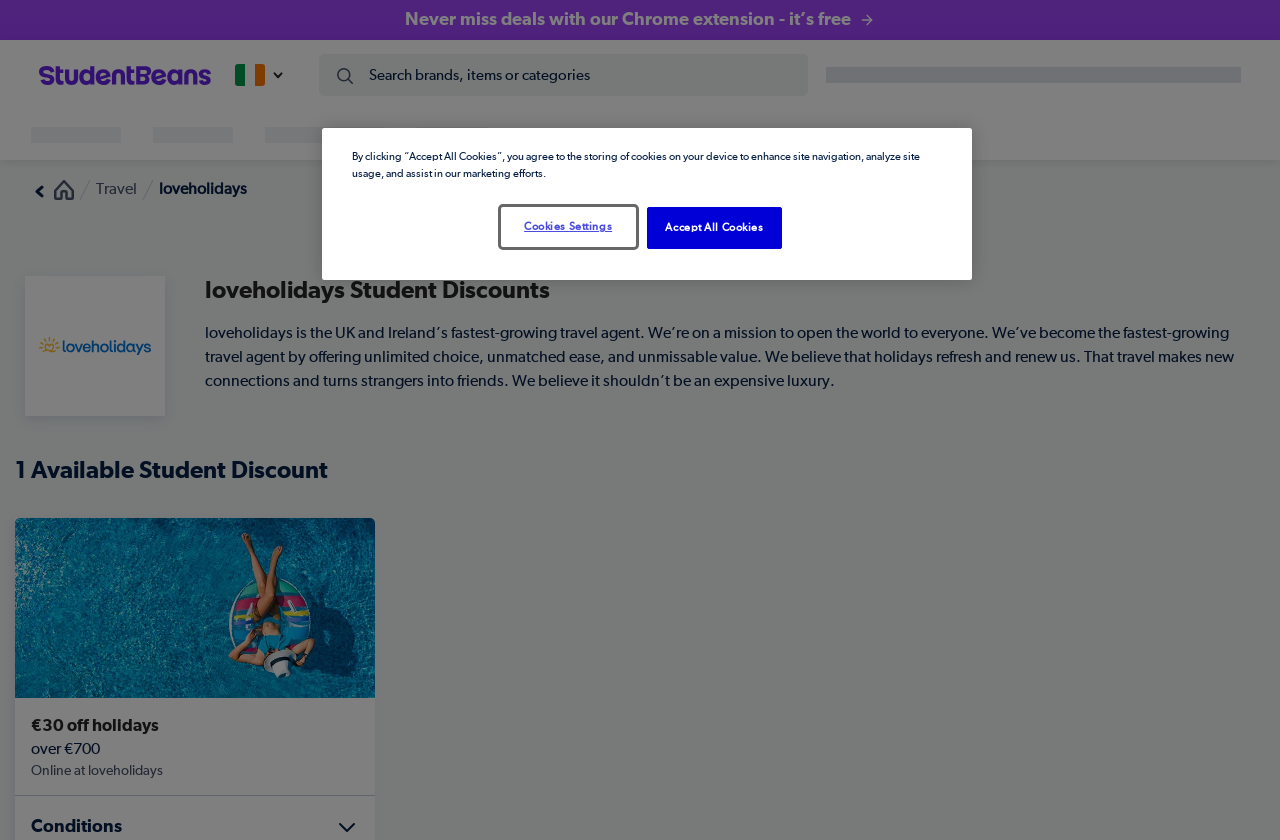What can be used to never miss deals?
Please provide a comprehensive answer based on the information in the image.

I found the answer by looking at the link that says 'Never miss deals with our Chrome extension - it’s free'. This indicates that the Chrome extension can be used to never miss deals.